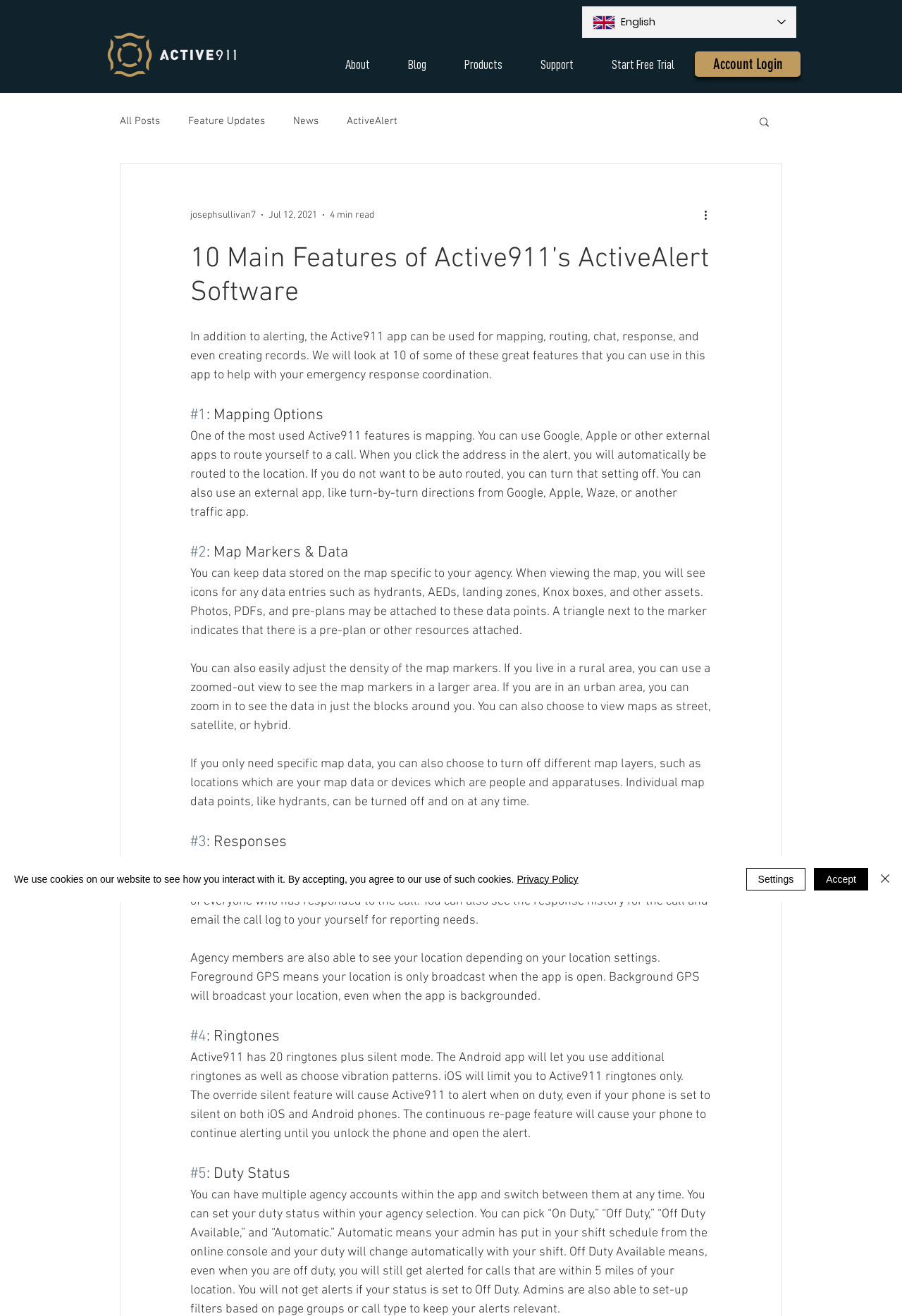Please locate the bounding box coordinates of the element that should be clicked to achieve the given instruction: "Read the 'Feature Updates' blog".

[0.209, 0.087, 0.294, 0.097]